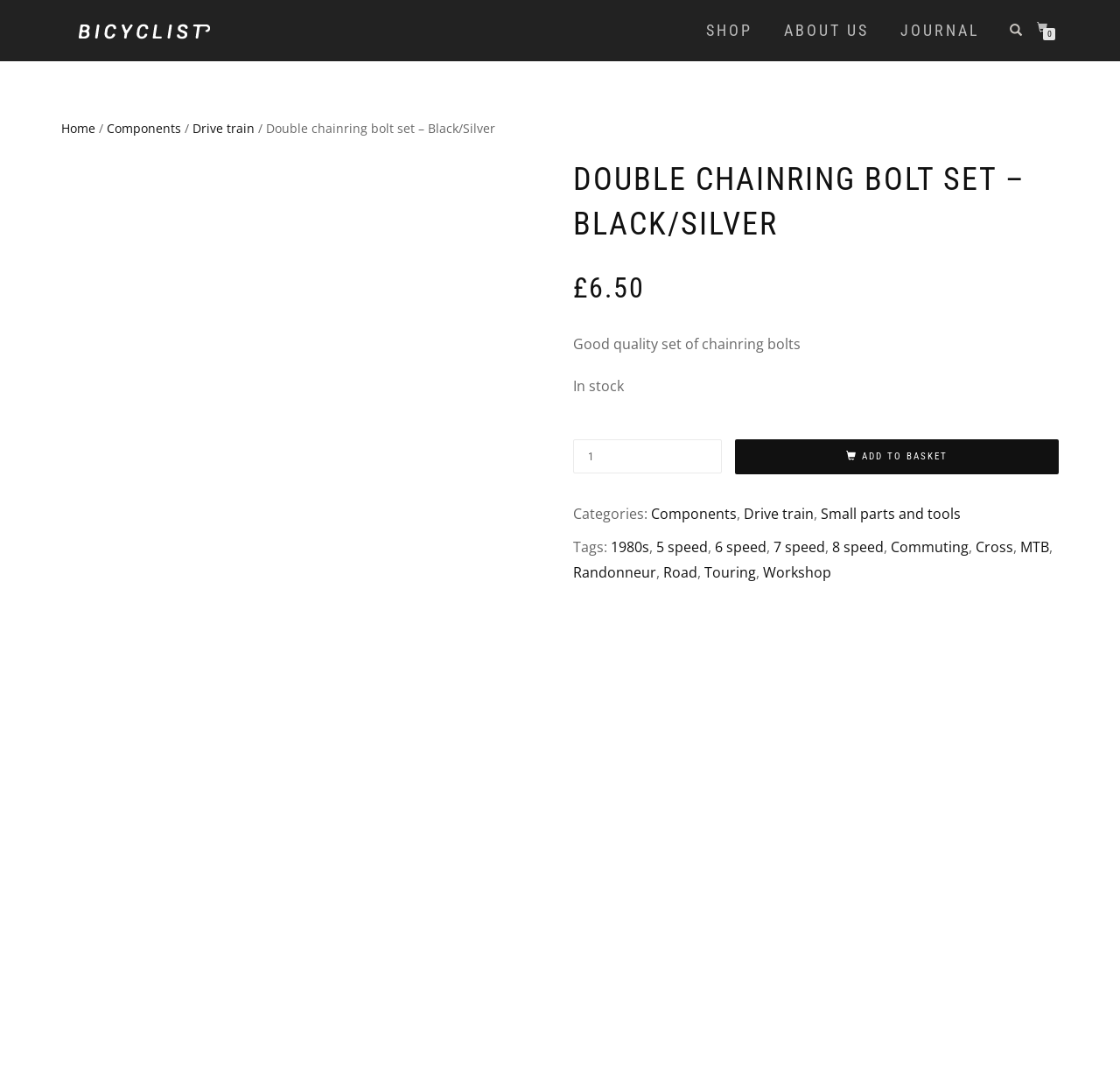Please determine the bounding box coordinates for the UI element described as: "Workshop".

[0.681, 0.521, 0.742, 0.539]